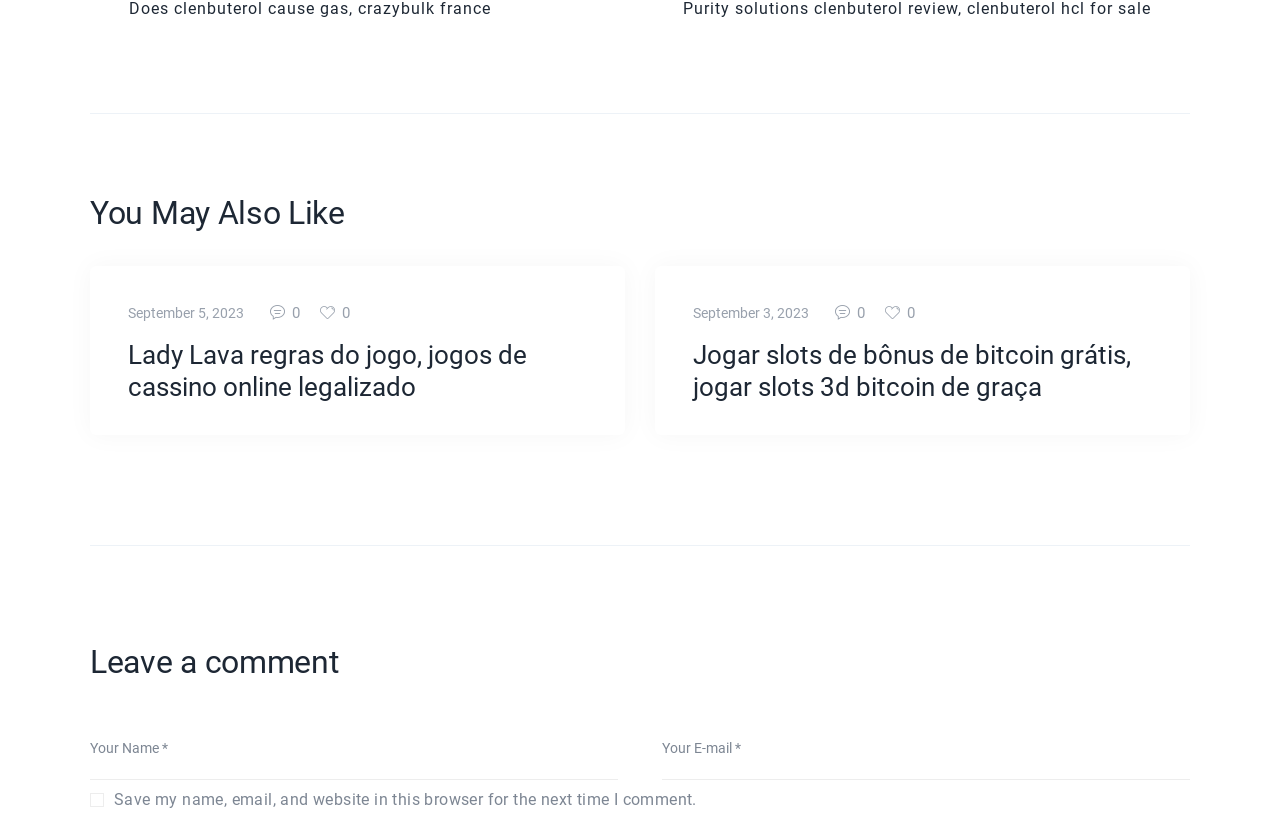Using the provided element description, identify the bounding box coordinates as (top-left x, top-left y, bottom-right x, bottom-right y). Ensure all values are between 0 and 1. Description: September 5, 2023

[0.1, 0.374, 0.191, 0.393]